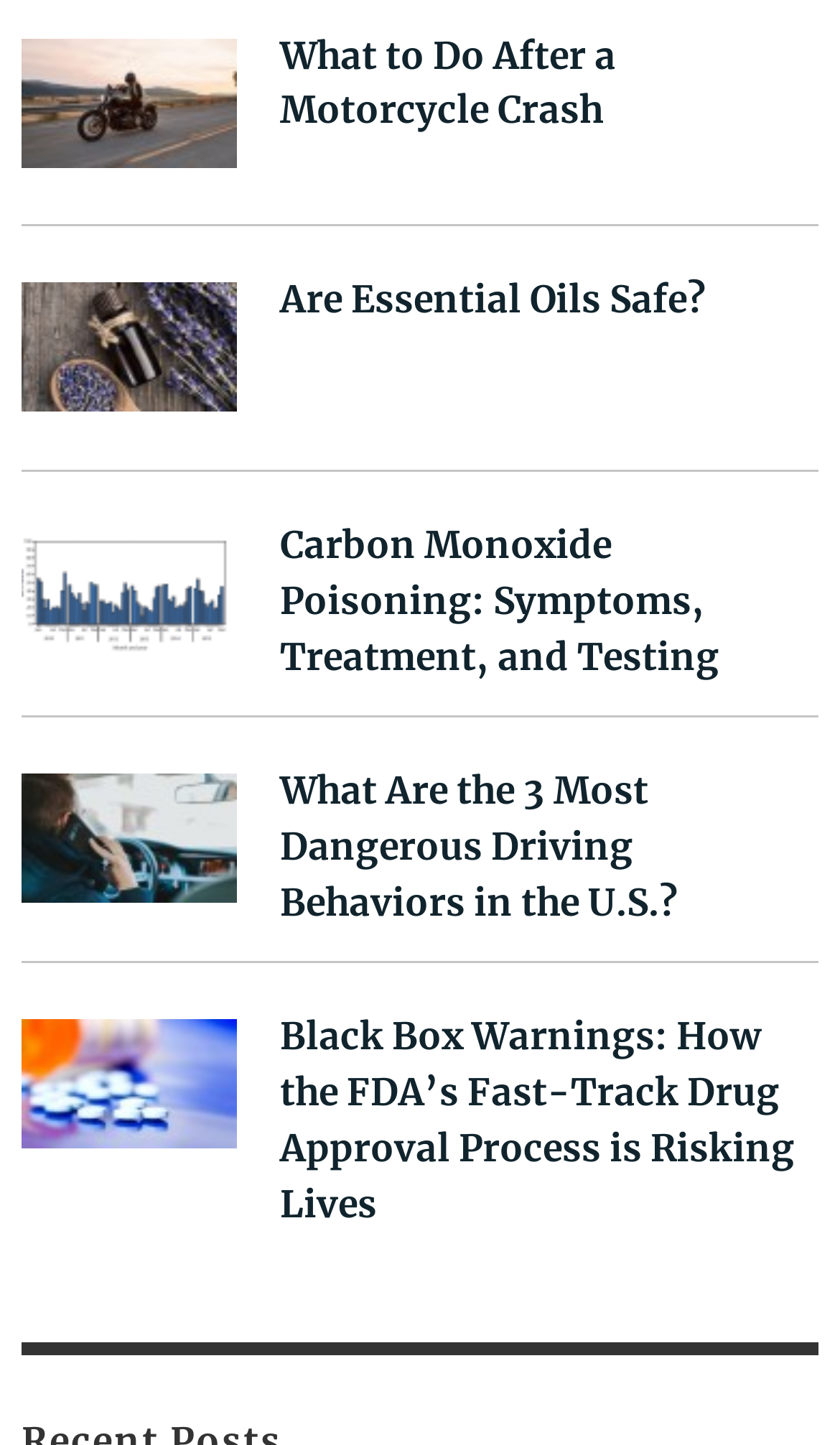Find the bounding box coordinates for the HTML element specified by: "parent_node: Are Essential Oils Safe?".

[0.026, 0.189, 0.308, 0.308]